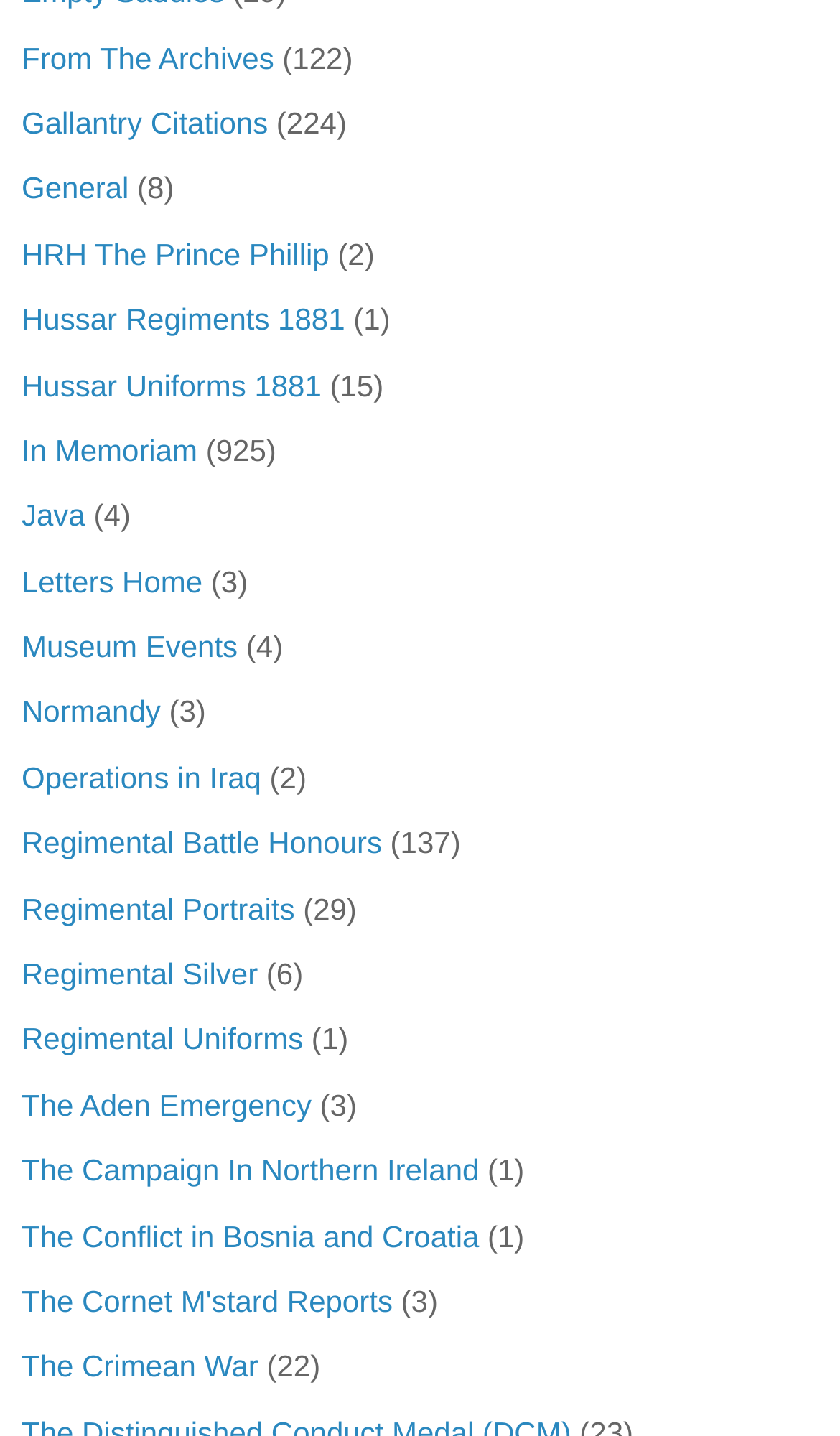Based on the element description: "Regimental Portraits", identify the bounding box coordinates for this UI element. The coordinates must be four float numbers between 0 and 1, listed as [left, top, right, bottom].

[0.026, 0.62, 0.351, 0.644]